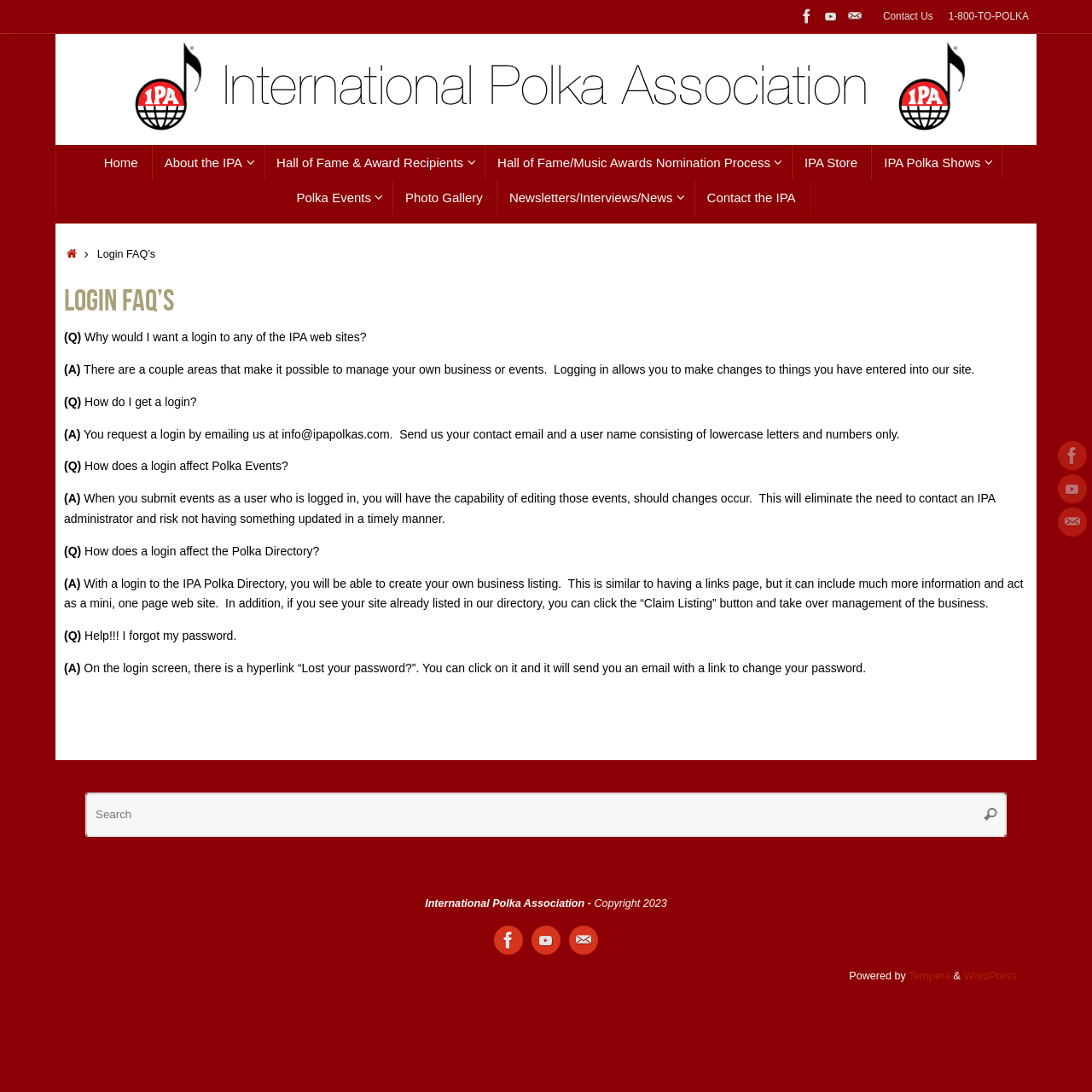Specify the bounding box coordinates for the region that must be clicked to perform the given instruction: "Follow Cath's Film Forum on AwardsWatch".

None